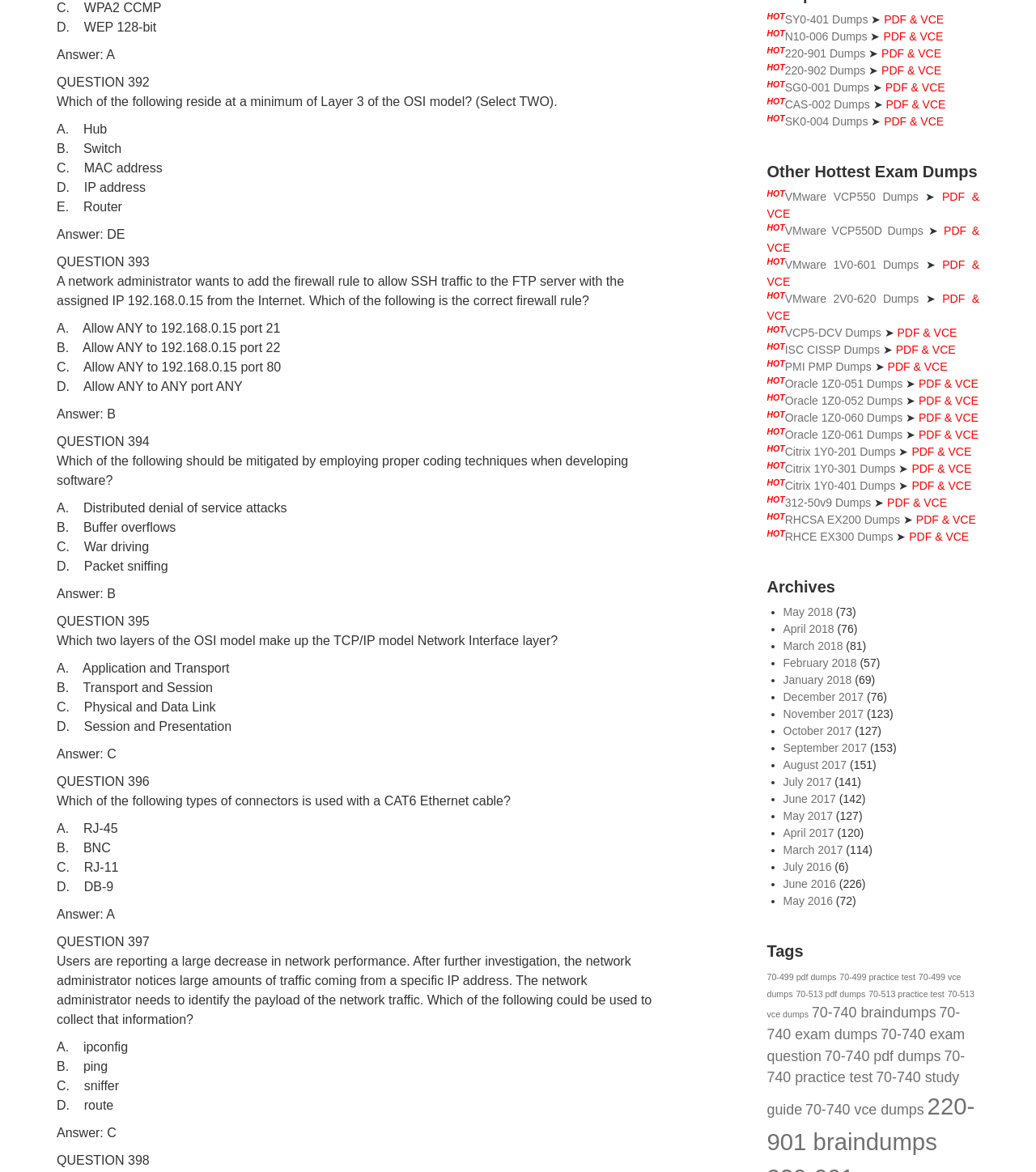Please find the bounding box coordinates of the clickable region needed to complete the following instruction: "Click on SG0-001 Dumps link". The bounding box coordinates must consist of four float numbers between 0 and 1, i.e., [left, top, right, bottom].

[0.758, 0.069, 0.839, 0.08]